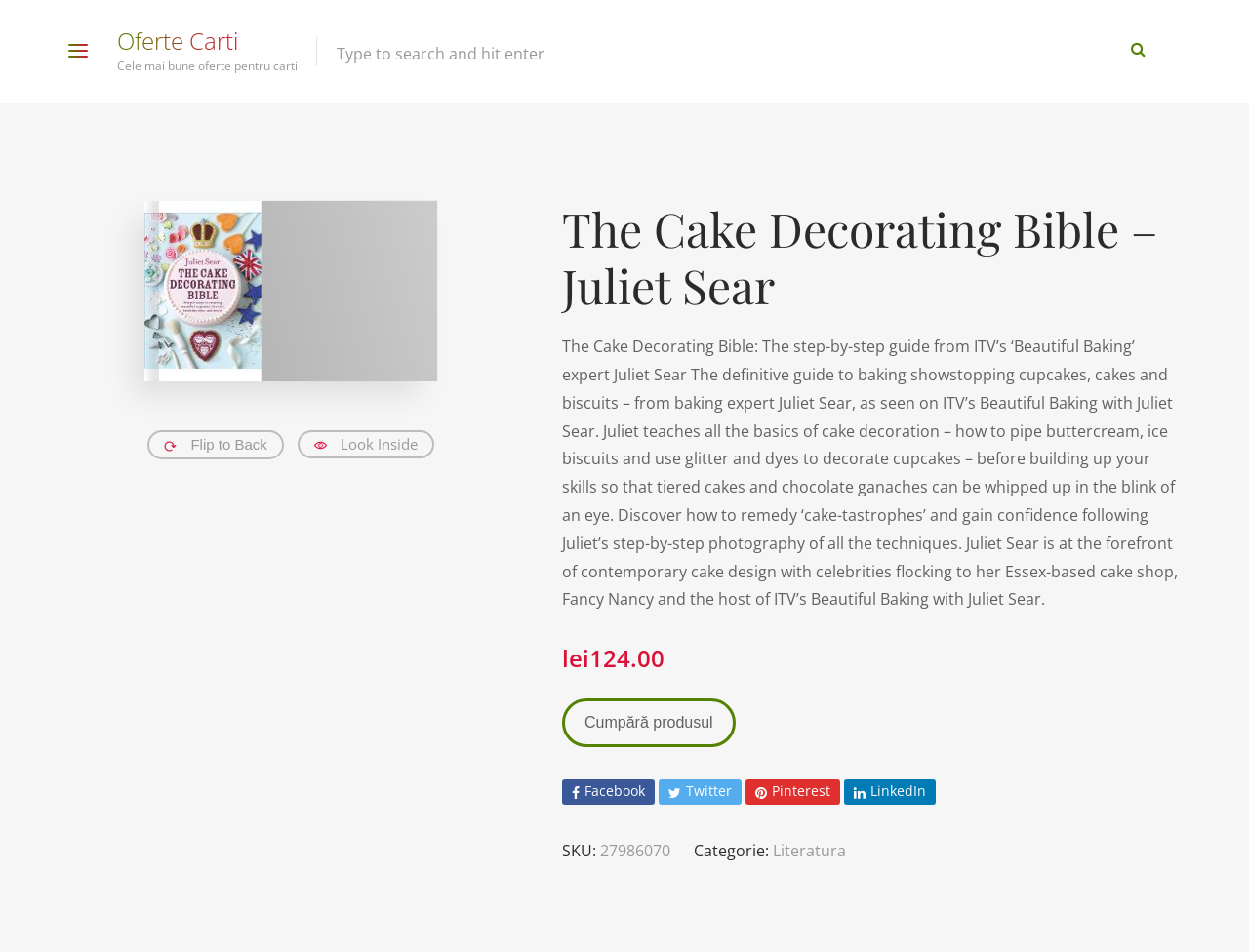Find the bounding box coordinates for the area you need to click to carry out the instruction: "Share on Facebook". The coordinates should be four float numbers between 0 and 1, indicated as [left, top, right, bottom].

[0.45, 0.819, 0.524, 0.845]